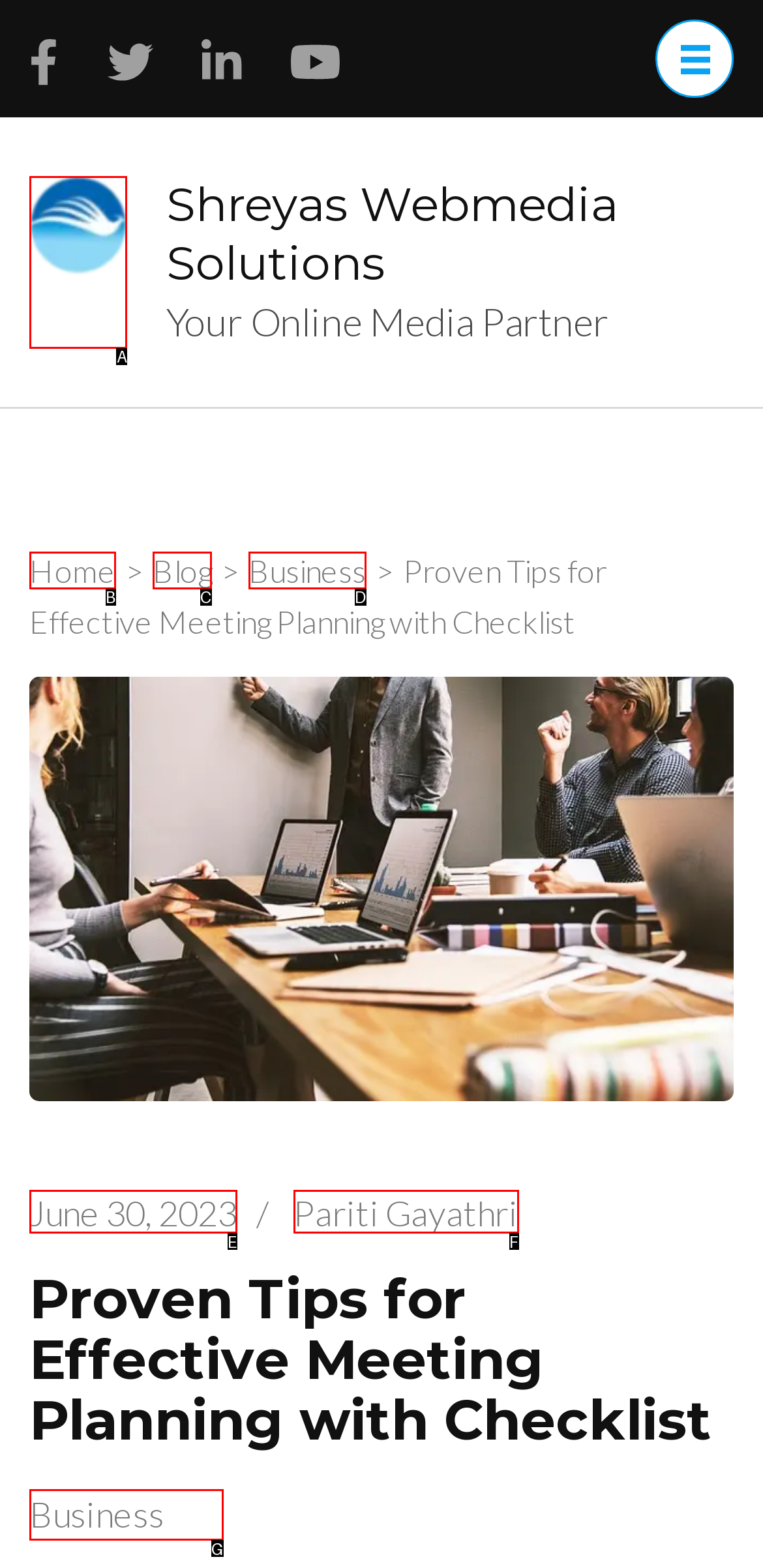Which UI element corresponds to this description: monkeypox
Reply with the letter of the correct option.

None